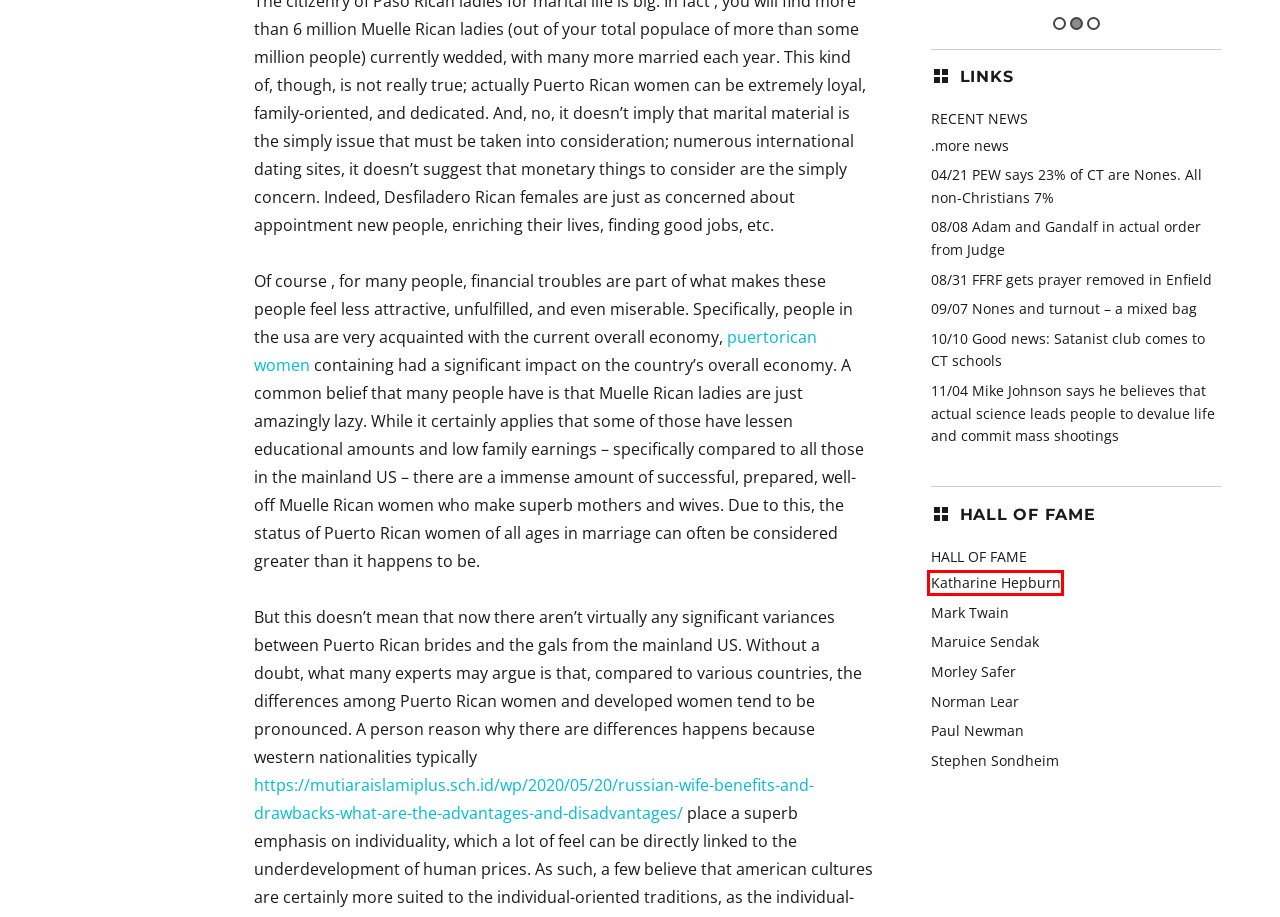You have a screenshot of a webpage with an element surrounded by a red bounding box. Choose the webpage description that best describes the new page after clicking the element inside the red bounding box. Here are the candidates:
A. FFRF gets prayer removed from Conn. school board meetings
B. Secular Connecticut Hall of Fame: Katharine Hepburn | Secular Connecticut
C. After School Satan Club Comes To Connecticut - Connecticut Centinal
D. More News | Secular Connecticut
E. Secular Connecticut Hall of Fame: Morley Safer | Secular Connecticut
F. Secular Connecticut Hall of Fame: Maurice Sendak | Secular Connecticut
G. Secular Connecticut Hall of Fame: Mark Twain | Secular Connecticut
H. Secular Connecticut Hall of Fame: Norman Lear | Secular Connecticut

B